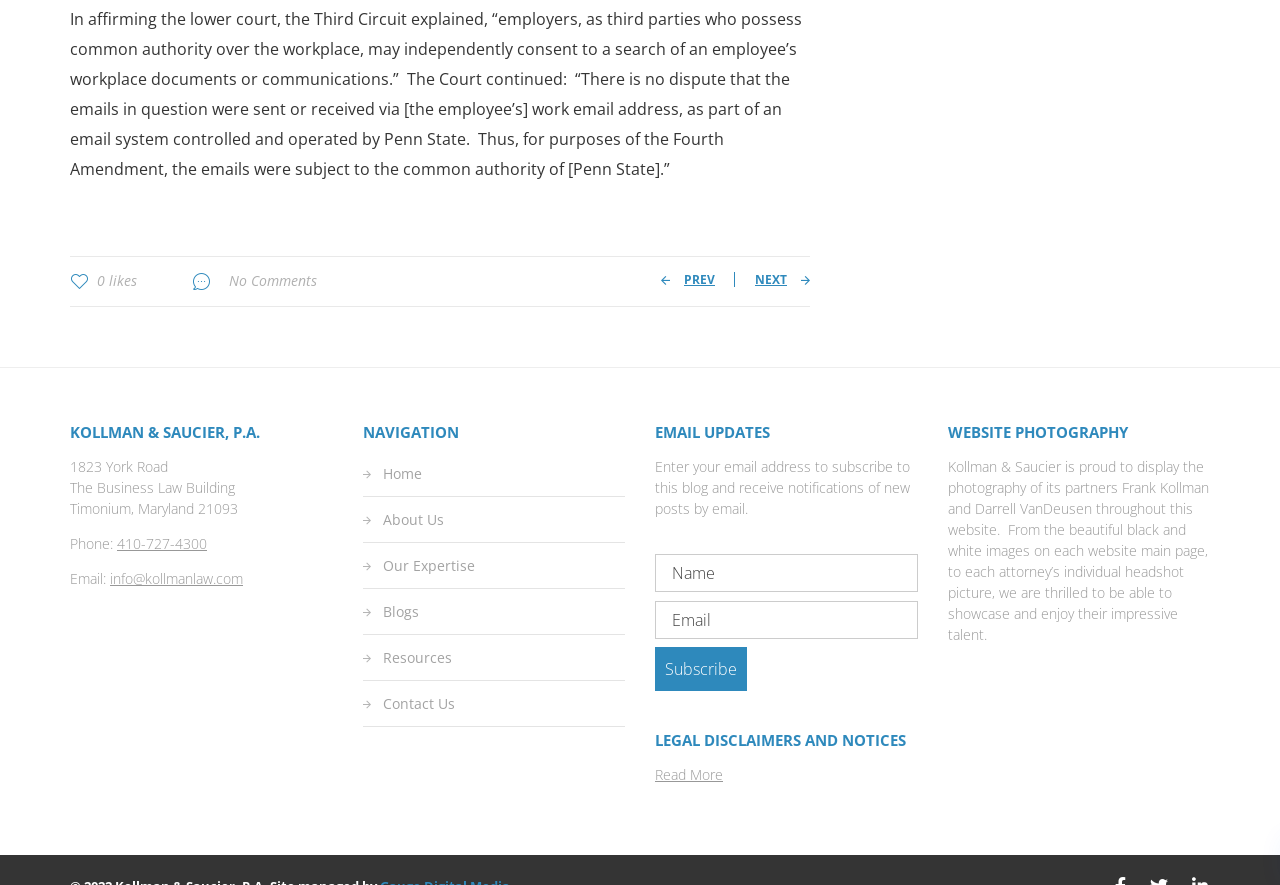Pinpoint the bounding box coordinates of the element you need to click to execute the following instruction: "Click the 'Subscribe' button". The bounding box should be represented by four float numbers between 0 and 1, in the format [left, top, right, bottom].

[0.512, 0.731, 0.584, 0.781]